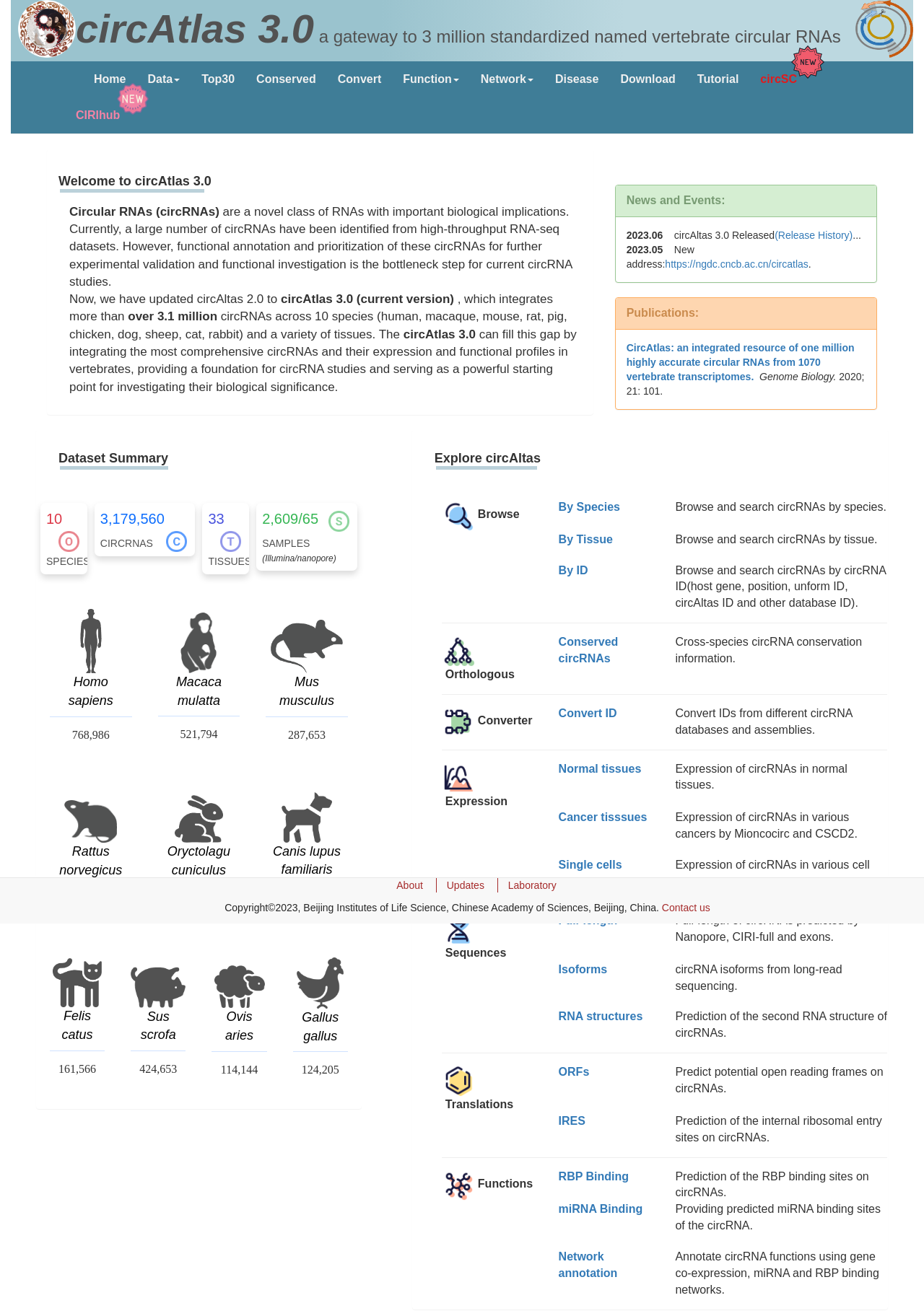What is the total number of circular RNAs in this database?
Provide a short answer using one word or a brief phrase based on the image.

3,179,560